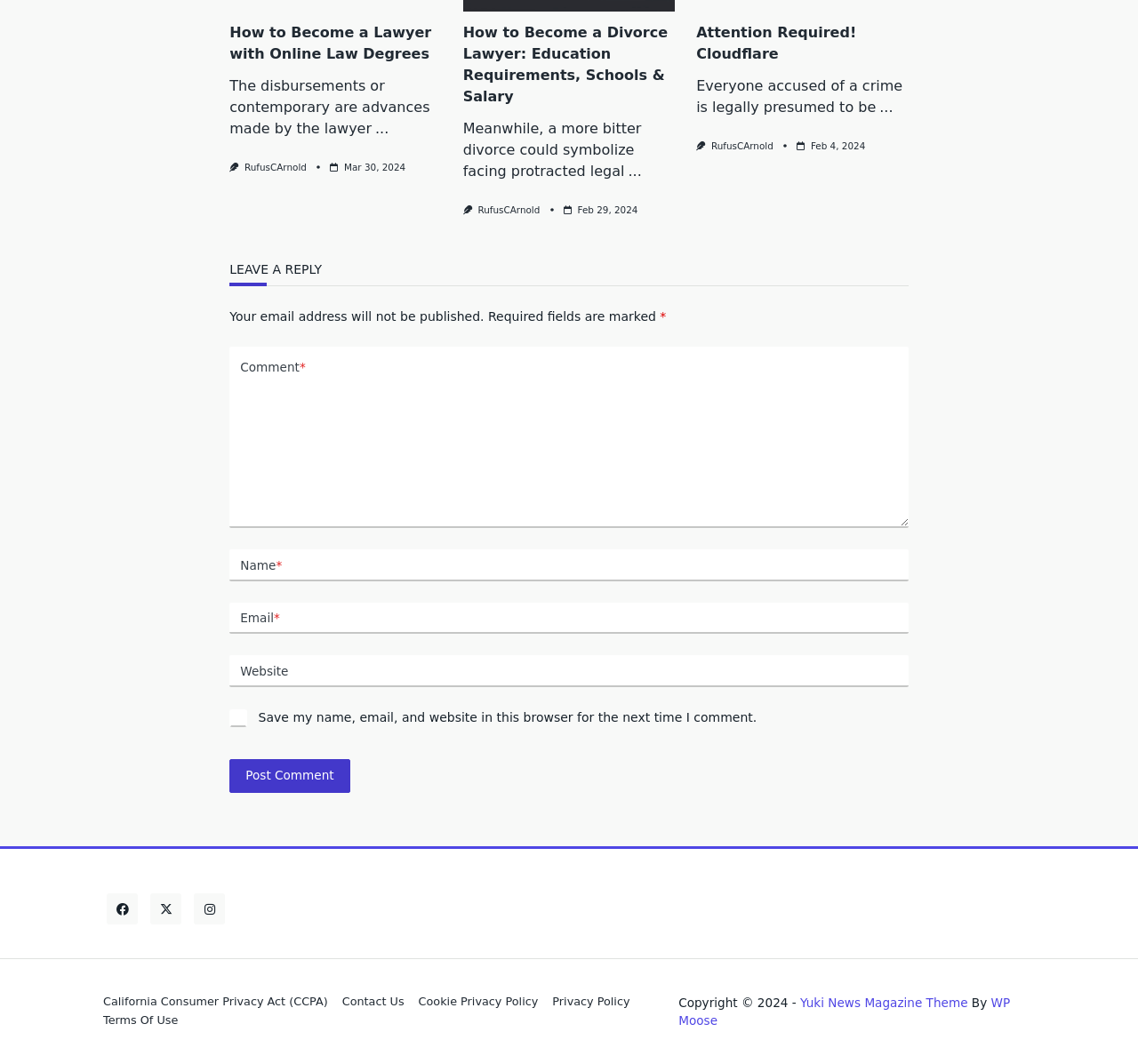Find and indicate the bounding box coordinates of the region you should select to follow the given instruction: "Enter your comment".

[0.202, 0.326, 0.798, 0.496]